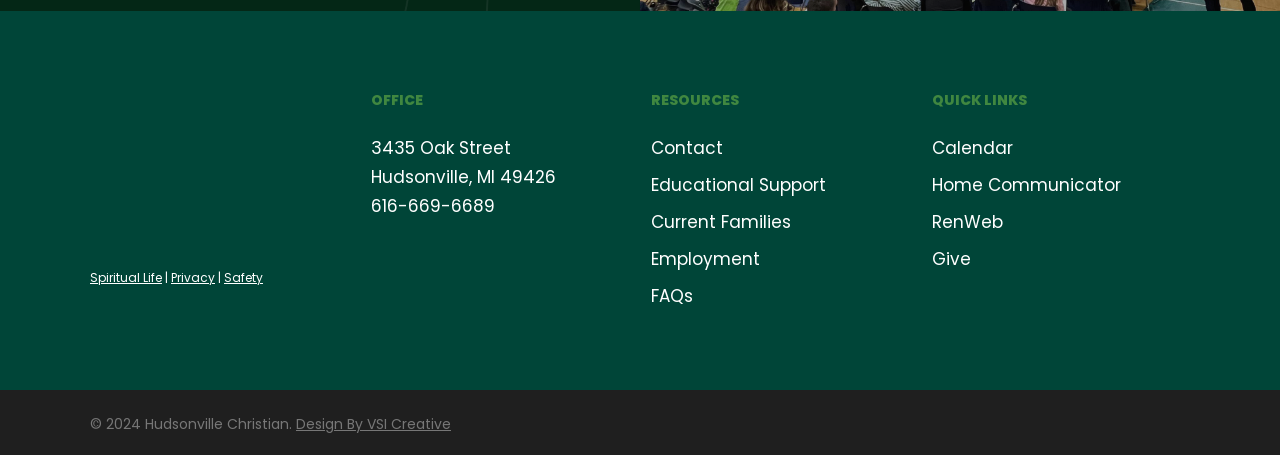What is the address of the office?
Look at the screenshot and respond with a single word or phrase.

3435 Oak Street, Hudsonville, MI 49426